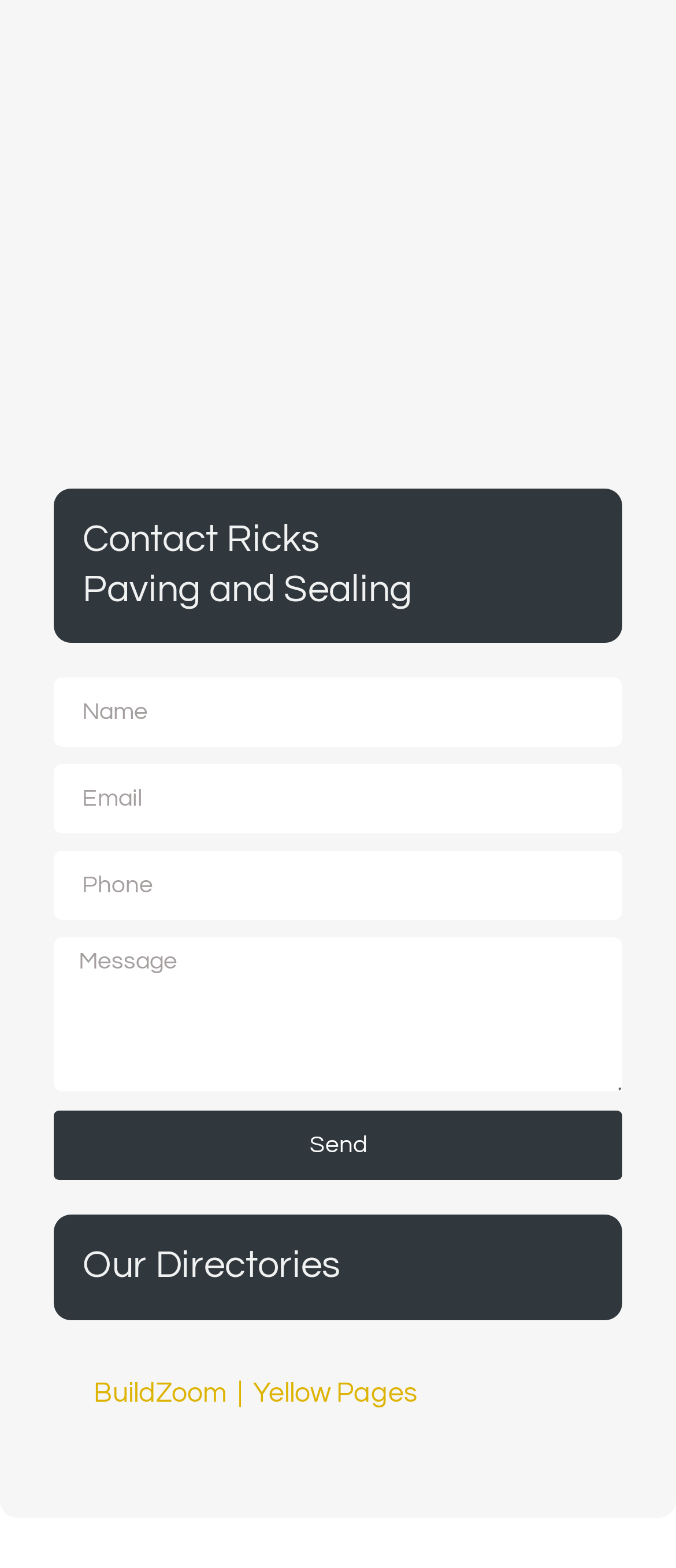What is the label of the button below the form?
Using the information from the image, give a concise answer in one word or a short phrase.

Send